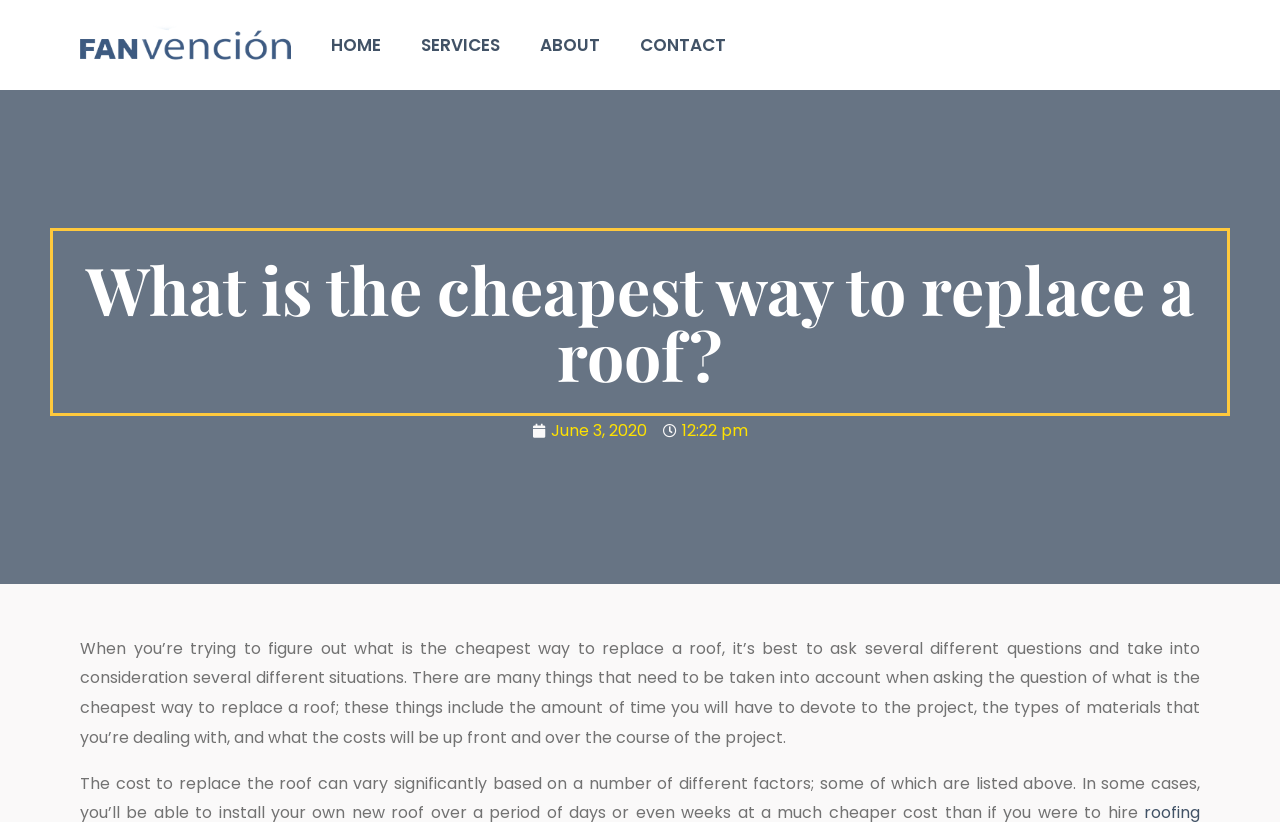Describe all visible elements and their arrangement on the webpage.

The webpage appears to be a blog post or article discussing the cheapest way to replace a roof. At the top, there is a navigation menu with five links: an empty link, HOME, SERVICES, ABOUT, and CONTACT, aligned horizontally and evenly spaced. 

Below the navigation menu, there is a heading that matches the title of the webpage, "What is the cheapest way to replace a roof?" which takes up most of the width of the page. 

On the right side of the heading, there is a link with the date "June 3, 2020" and the time "12:22 pm" next to it. 

The main content of the webpage is a paragraph of text that discusses the factors to consider when trying to find the cheapest way to replace a roof, including the time devoted to the project, types of materials, and upfront and long-term costs. This paragraph is located below the heading and date, and spans almost the entire width of the page.